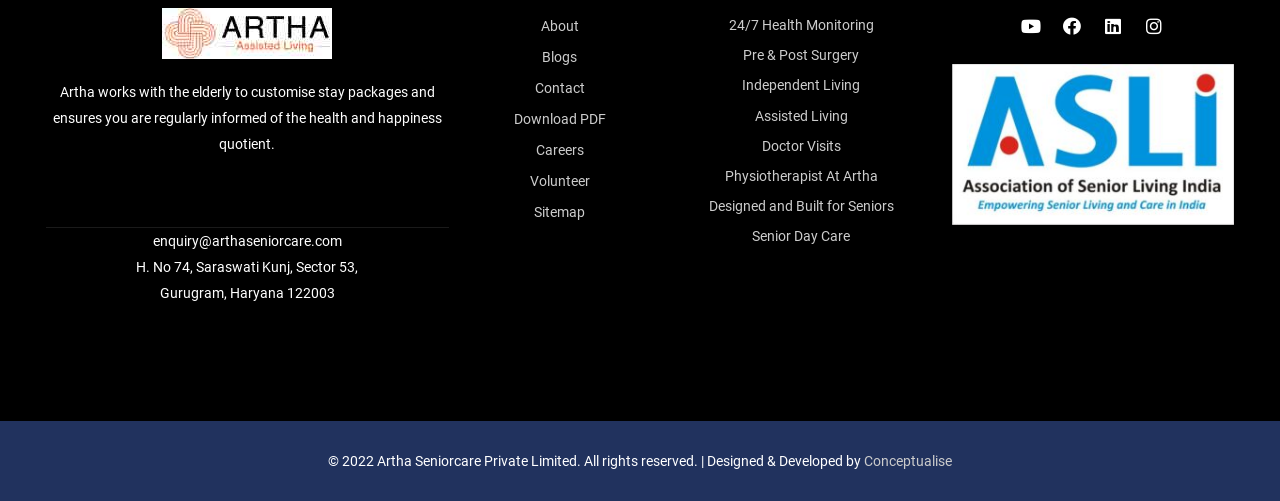Please find the bounding box coordinates of the element that you should click to achieve the following instruction: "Check the Contact information". The coordinates should be presented as four float numbers between 0 and 1: [left, top, right, bottom].

[0.418, 0.16, 0.457, 0.192]